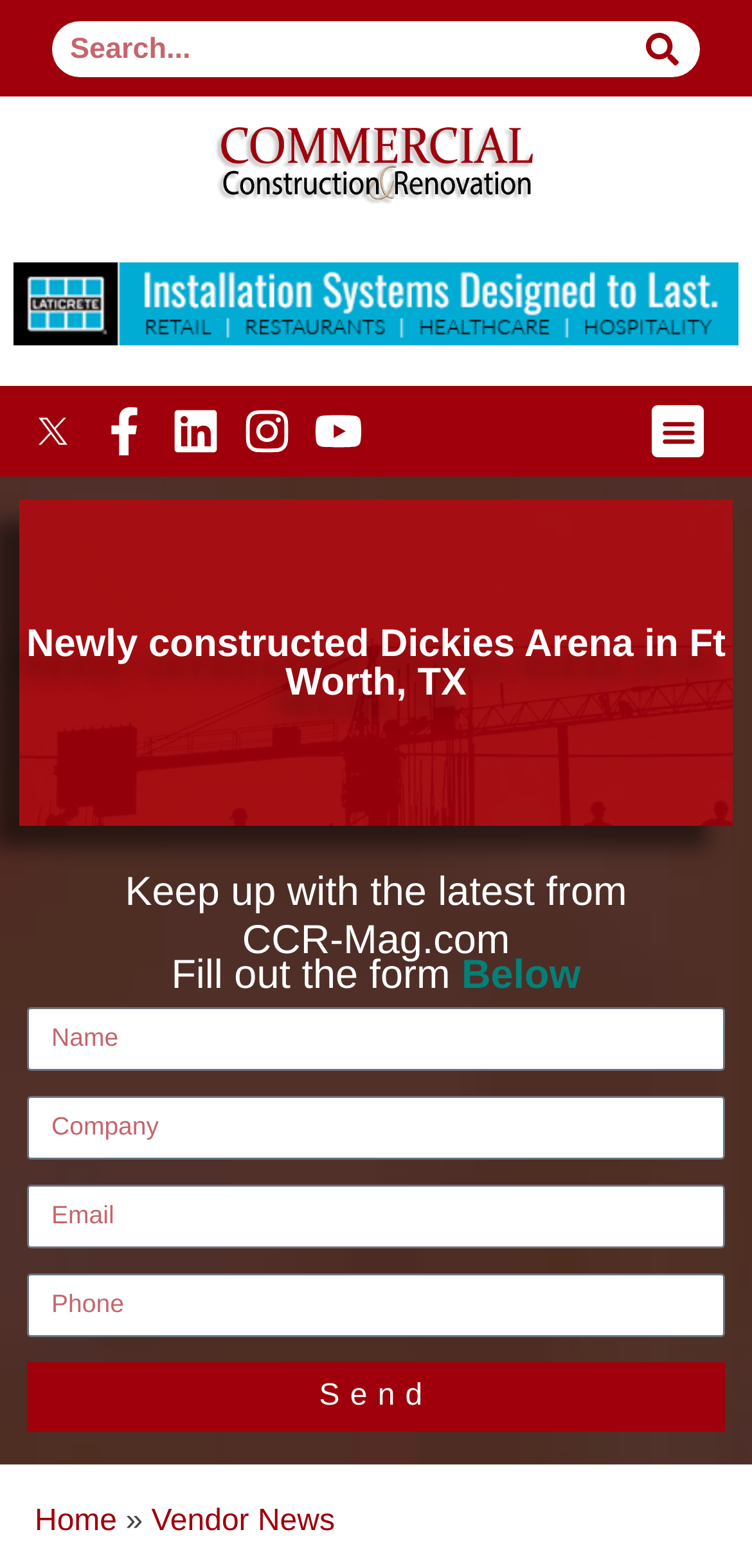How many social media links are there?
Please provide a single word or phrase as the answer based on the screenshot.

5